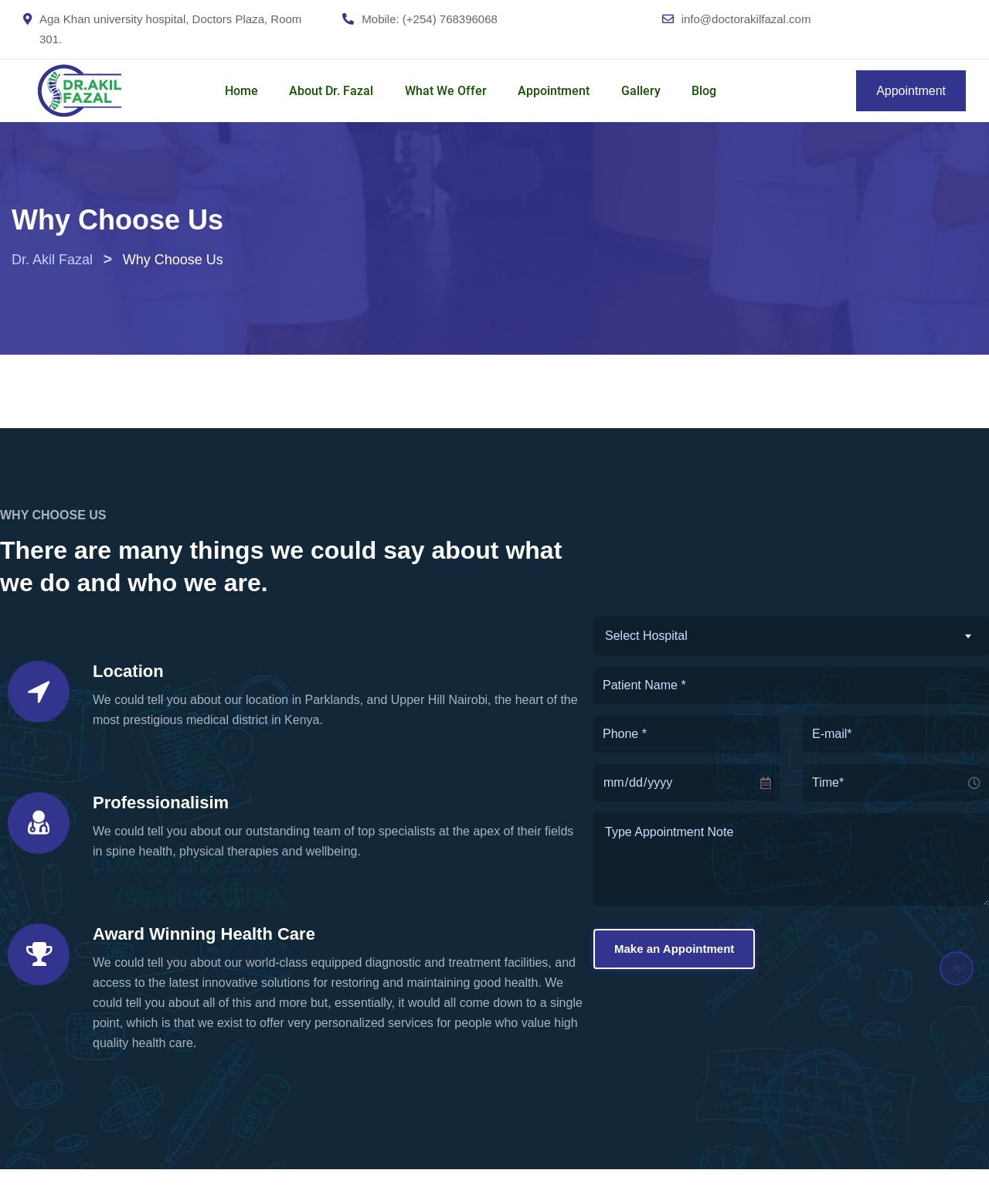Find the bounding box coordinates of the element to click in order to complete this instruction: "Enter your patient name". The bounding box coordinates must be four float numbers between 0 and 1, denoted as [left, top, right, bottom].

[0.6, 0.554, 1.0, 0.585]